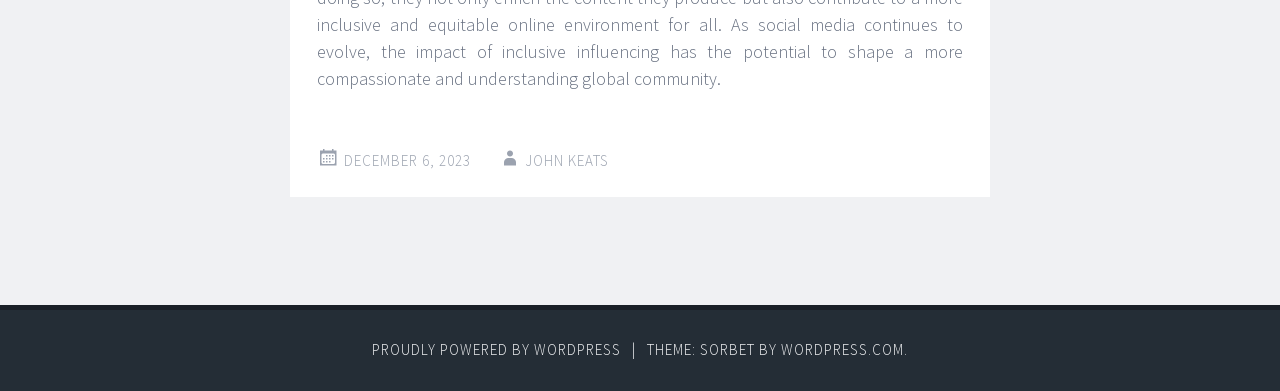Extract the bounding box coordinates for the described element: "WordPress.com". The coordinates should be represented as four float numbers between 0 and 1: [left, top, right, bottom].

[0.61, 0.87, 0.706, 0.918]